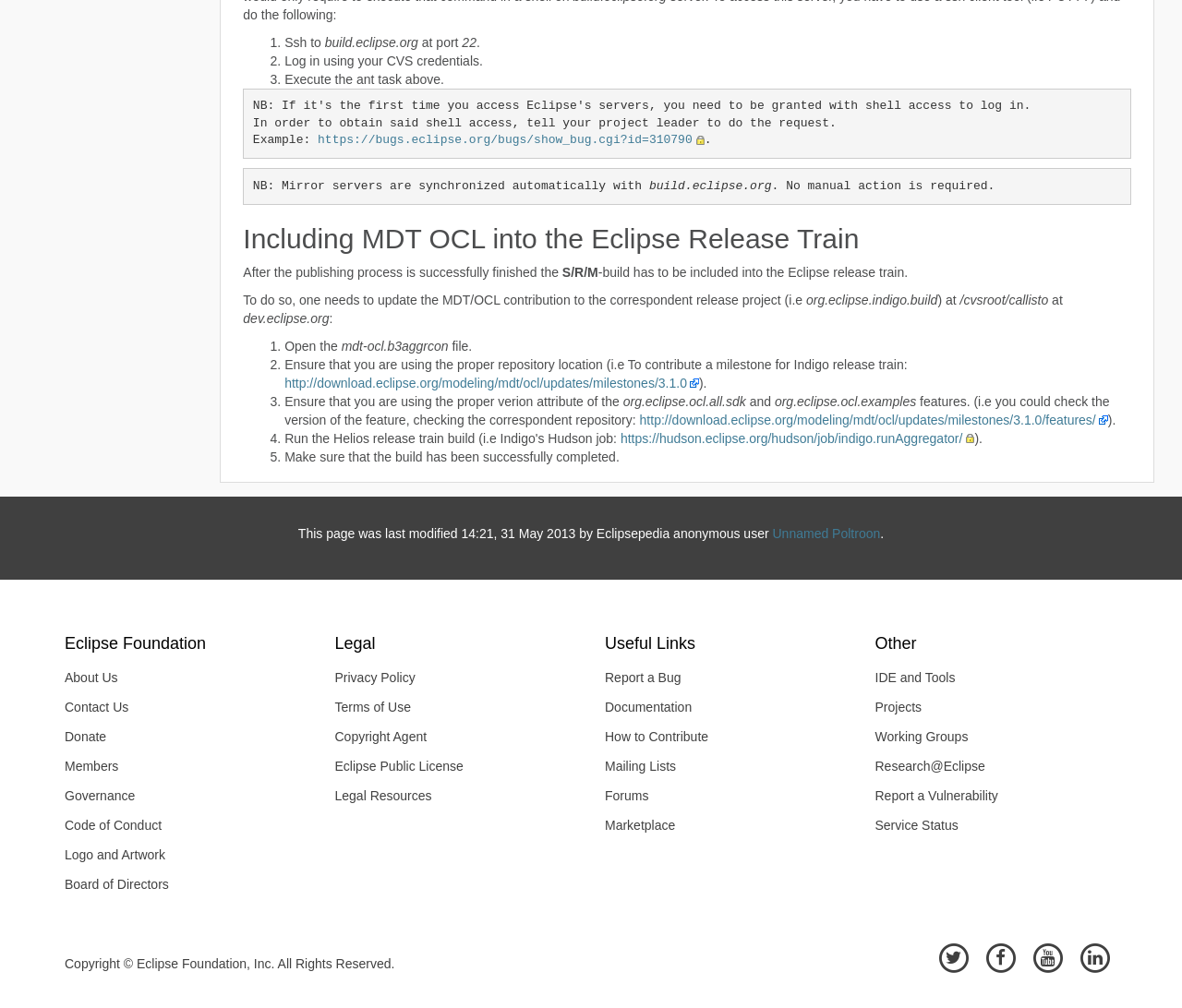What is the location of the repository that needs to be updated?
Based on the image, please offer an in-depth response to the question.

The webpage mentions that the repository located at '/cvsroot/callisto' needs to be updated. This repository is likely a CVS repository used by the Eclipse project.